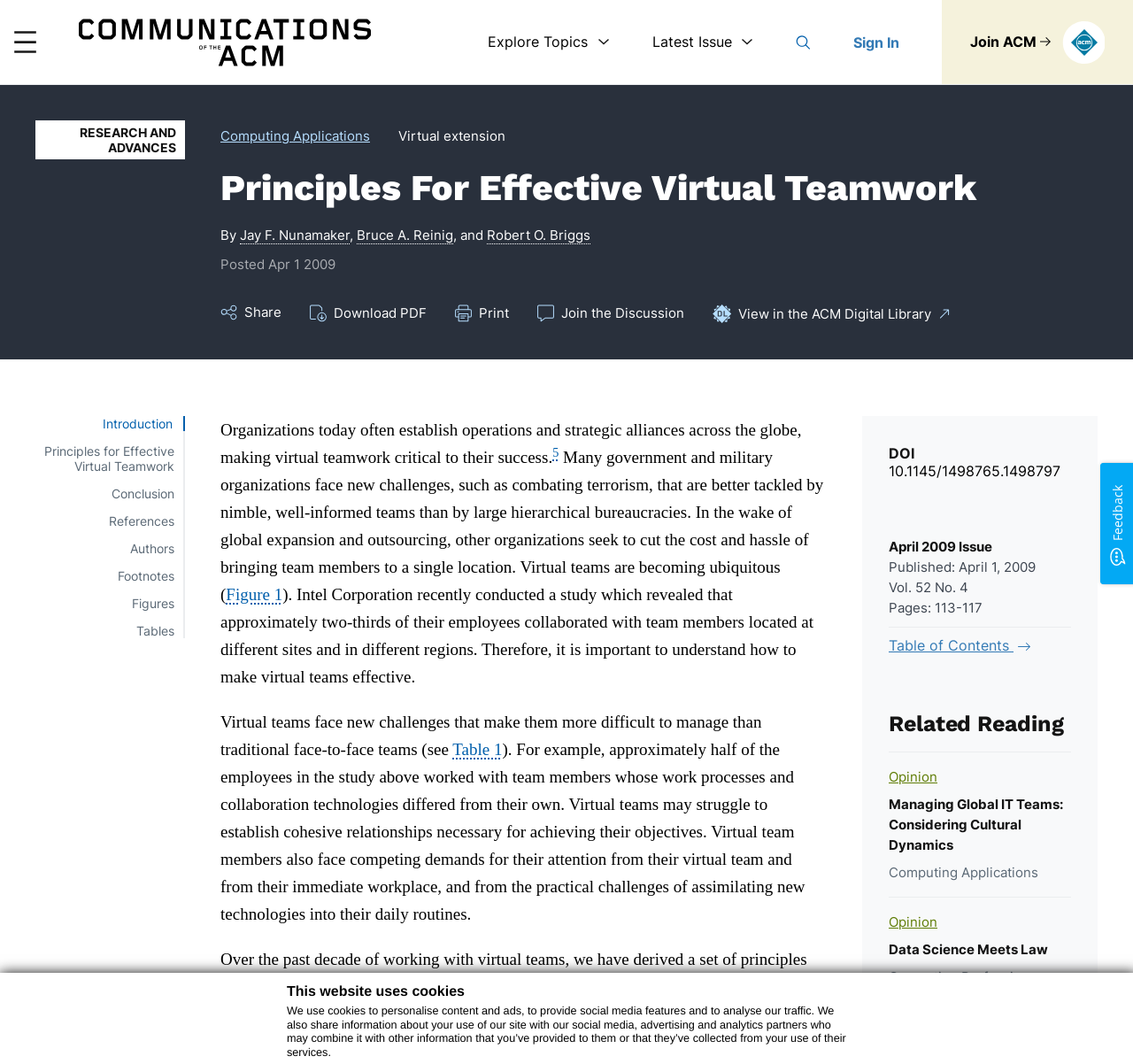Please find and report the primary heading text from the webpage.

Principles For Effective Virtual Teamwork